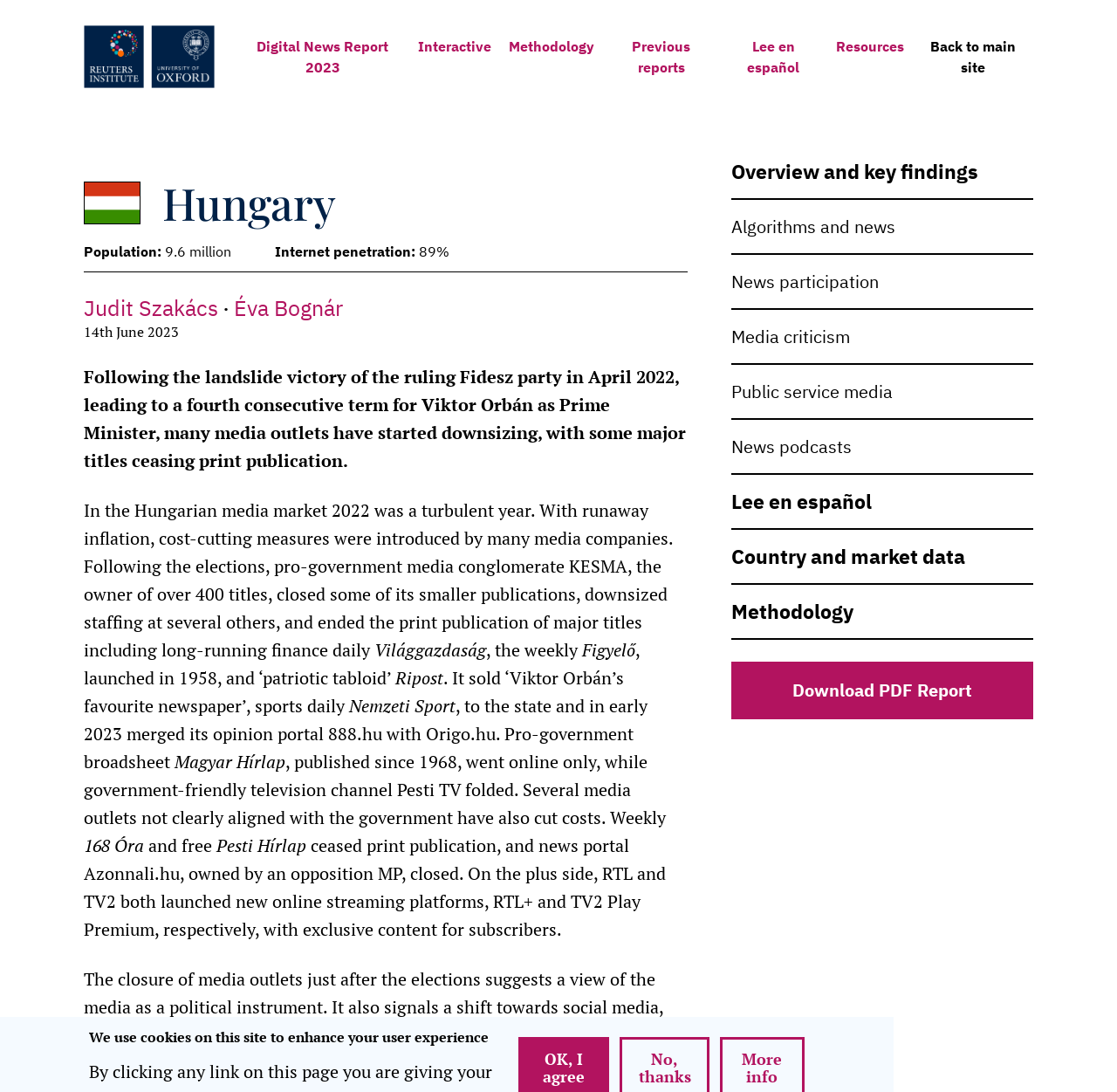Find the bounding box coordinates for the HTML element specified by: "Country and market data".

[0.655, 0.485, 0.925, 0.536]